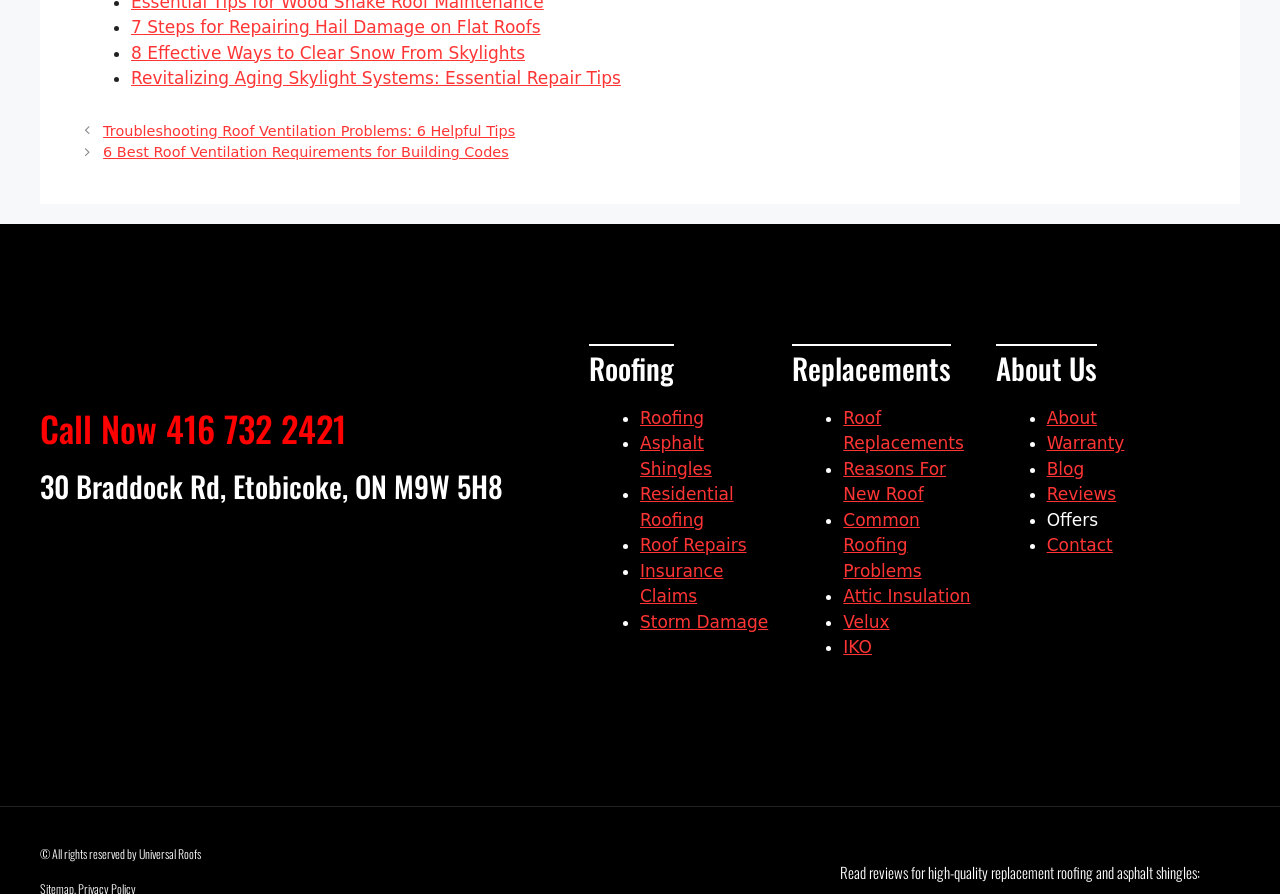Determine the bounding box coordinates of the element's region needed to click to follow the instruction: "Call the phone number". Provide these coordinates as four float numbers between 0 and 1, formatted as [left, top, right, bottom].

[0.031, 0.455, 0.445, 0.502]